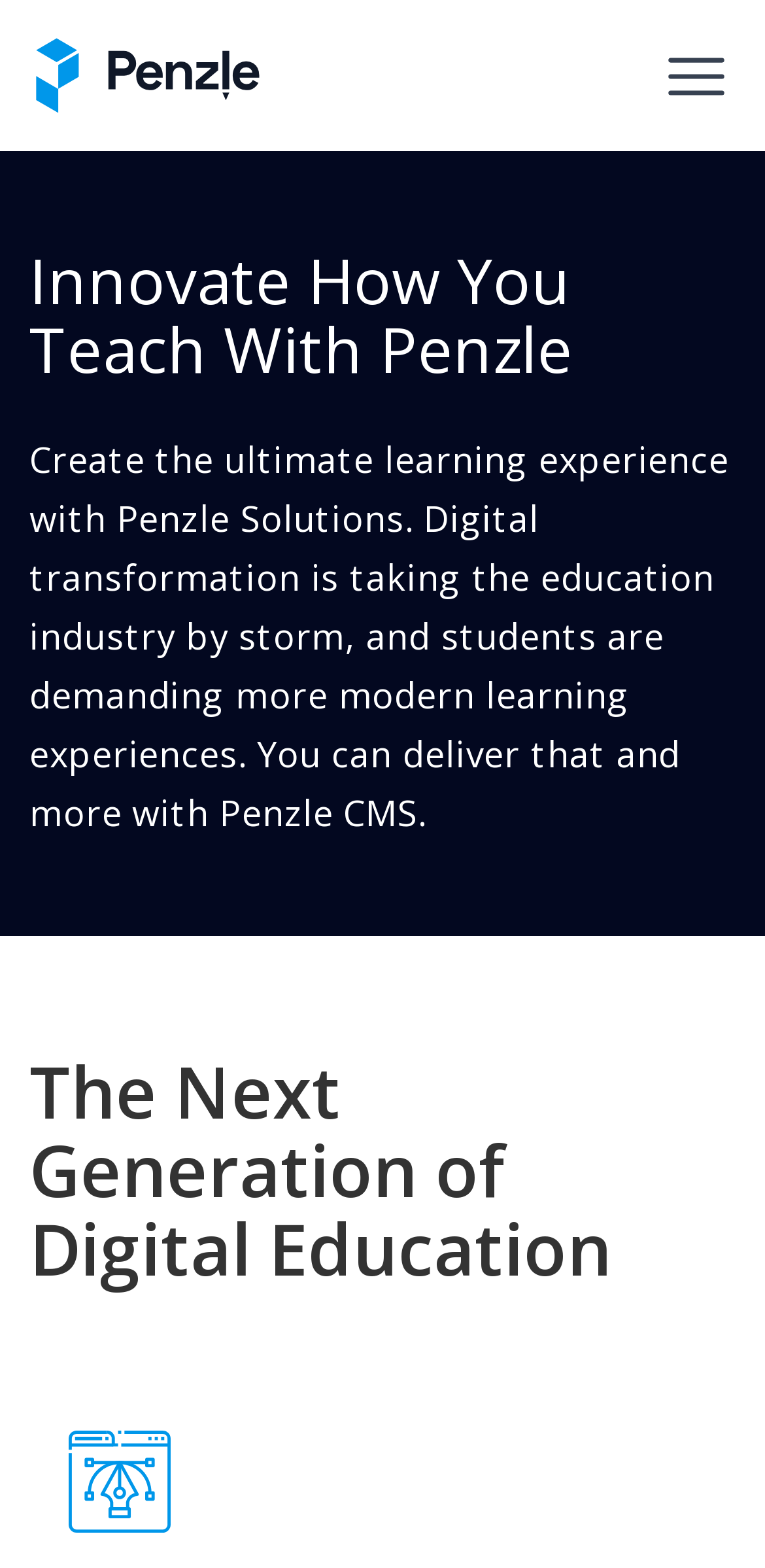Determine the bounding box coordinates in the format (top-left x, top-left y, bottom-right x, bottom-right y). Ensure all values are floating point numbers between 0 and 1. Identify the bounding box of the UI element described by: Open main menu

[0.836, 0.012, 0.985, 0.084]